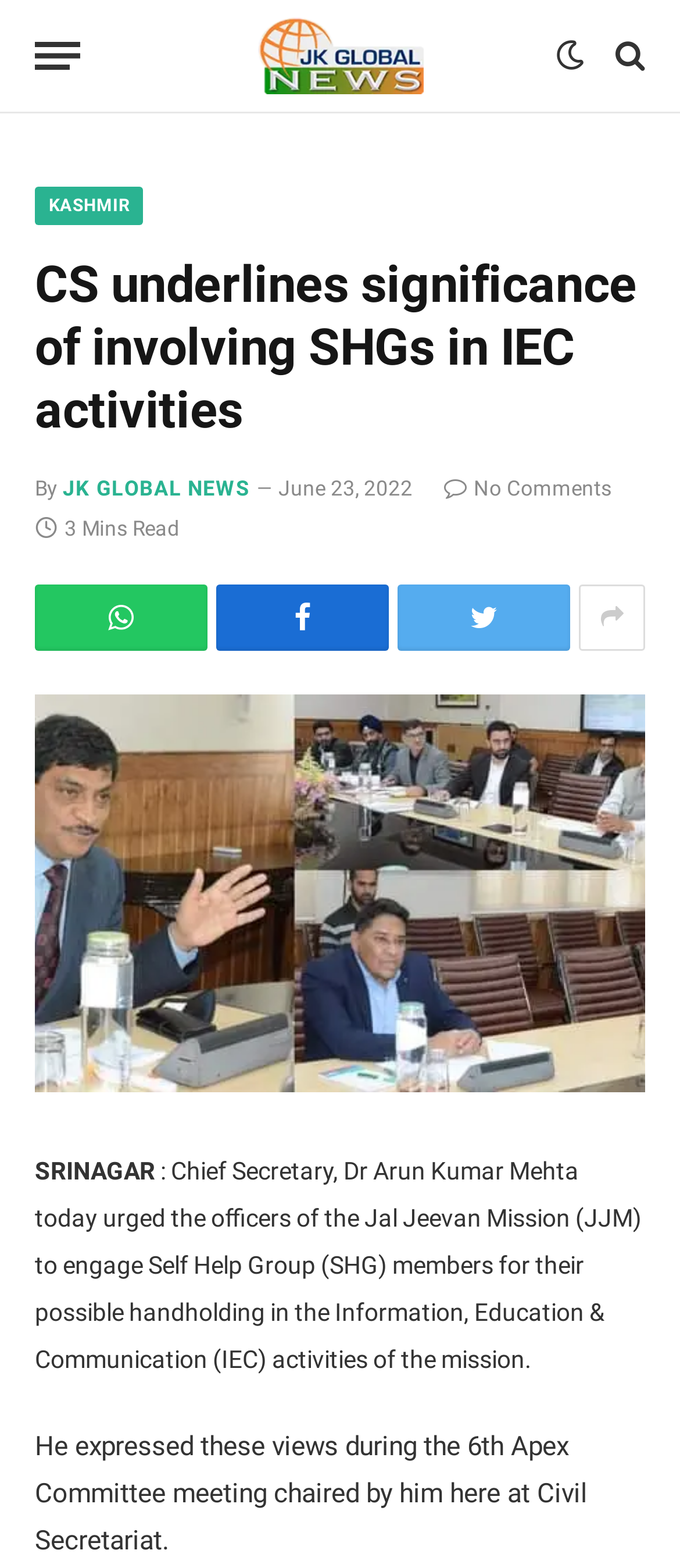What is the location mentioned in the article?
Please provide a single word or phrase answer based on the image.

SRINAGAR